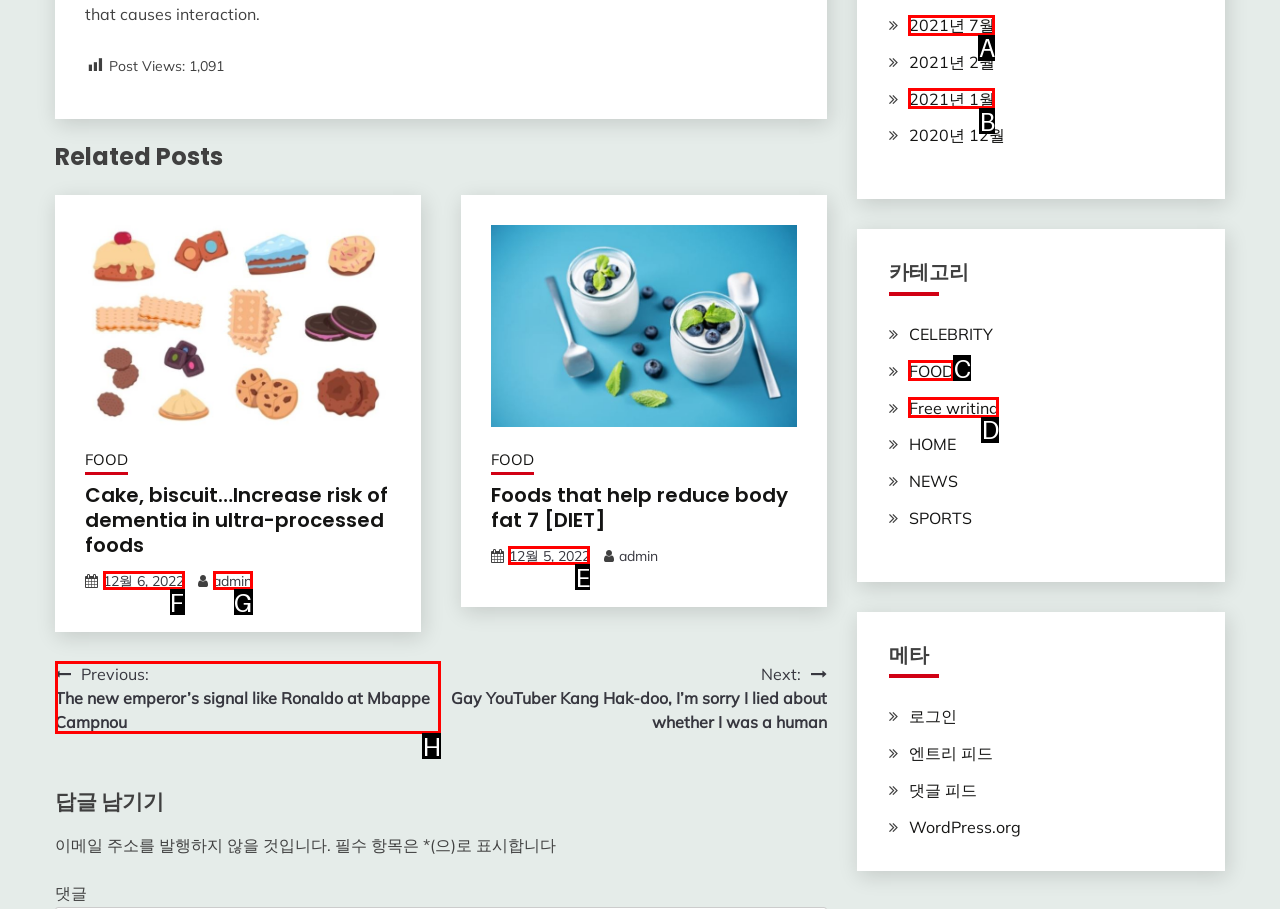Please determine which option aligns with the description: Events. Respond with the option’s letter directly from the available choices.

None